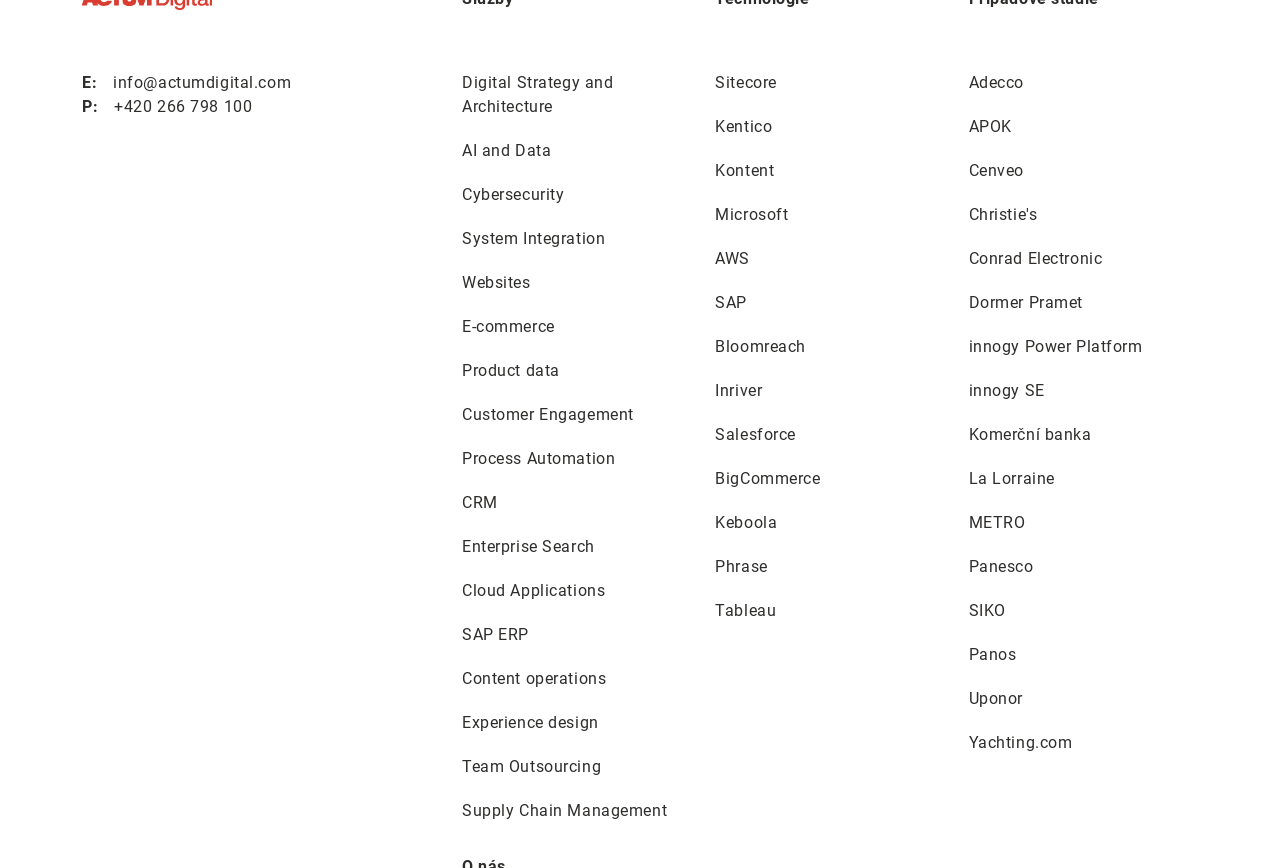Based on the description "Experience design", find the bounding box of the specified UI element.

[0.361, 0.819, 0.54, 0.847]